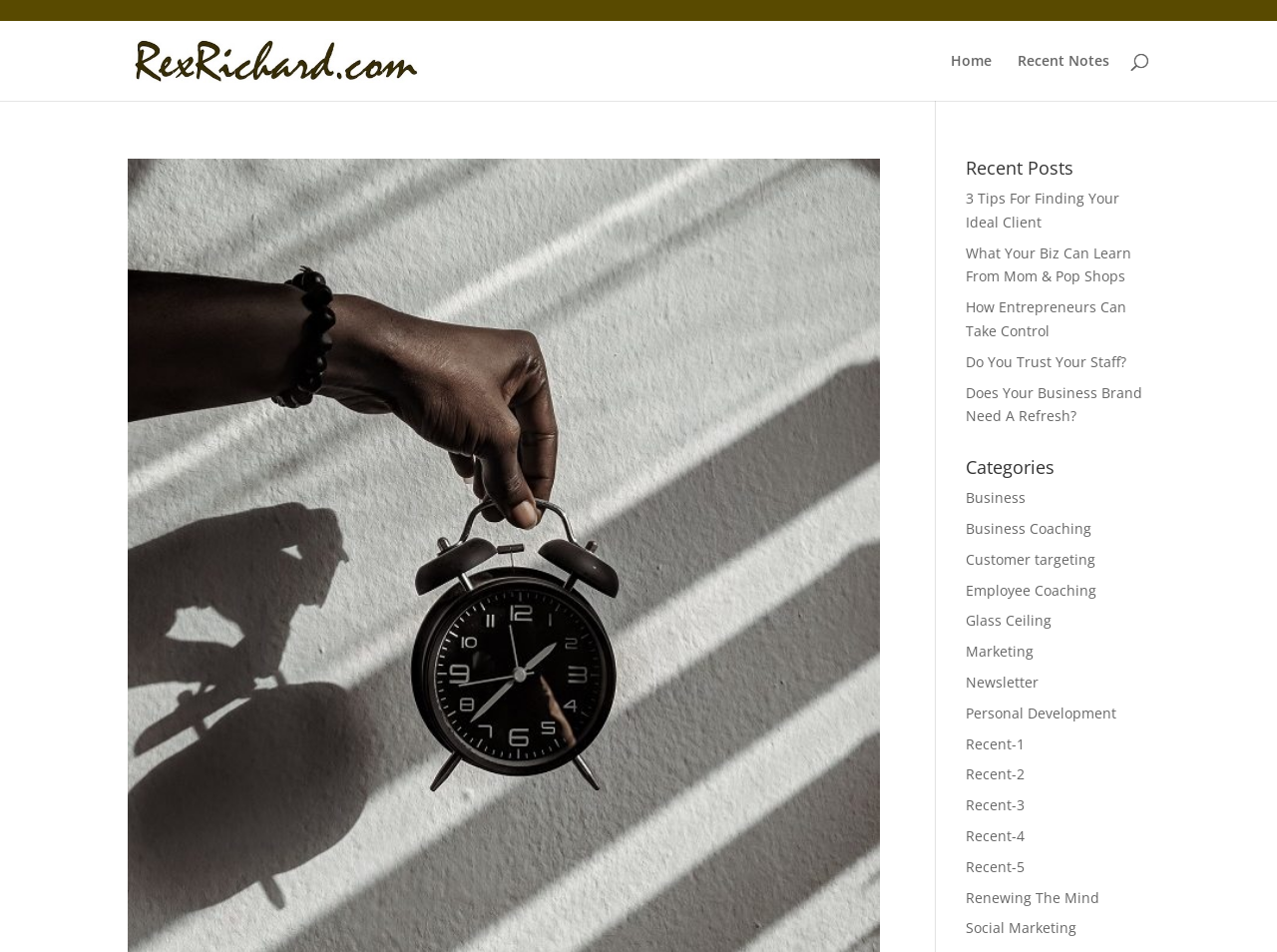Show the bounding box coordinates of the region that should be clicked to follow the instruction: "read recent post about ideal client."

[0.756, 0.198, 0.877, 0.243]